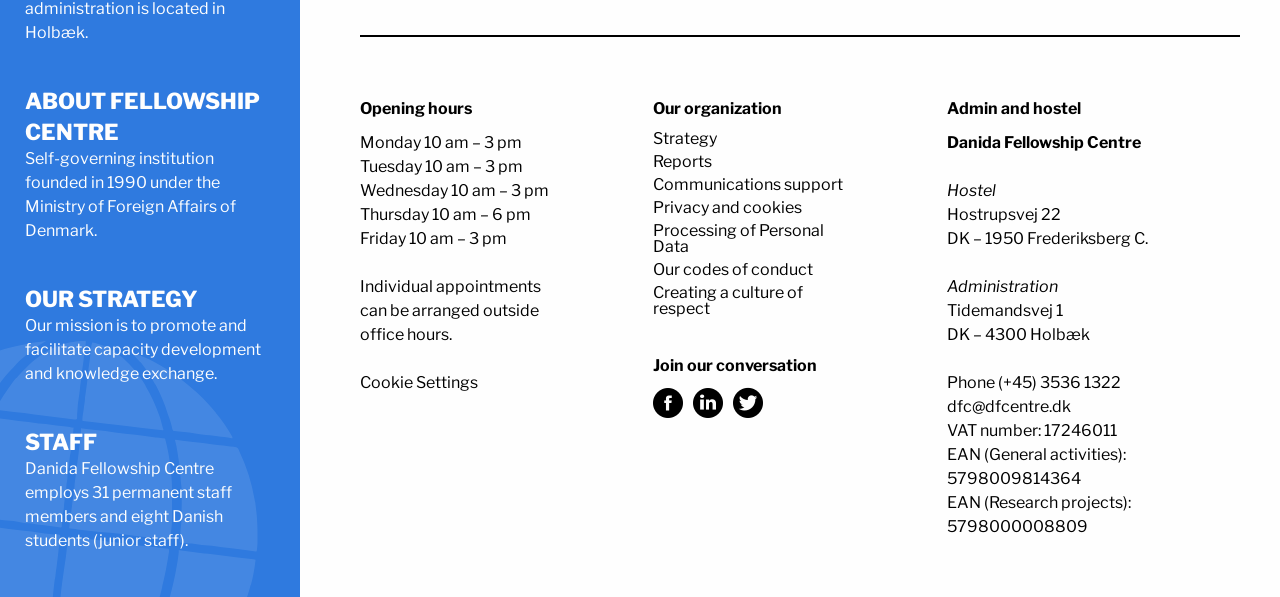Determine the bounding box coordinates of the target area to click to execute the following instruction: "Go to Home page."

None